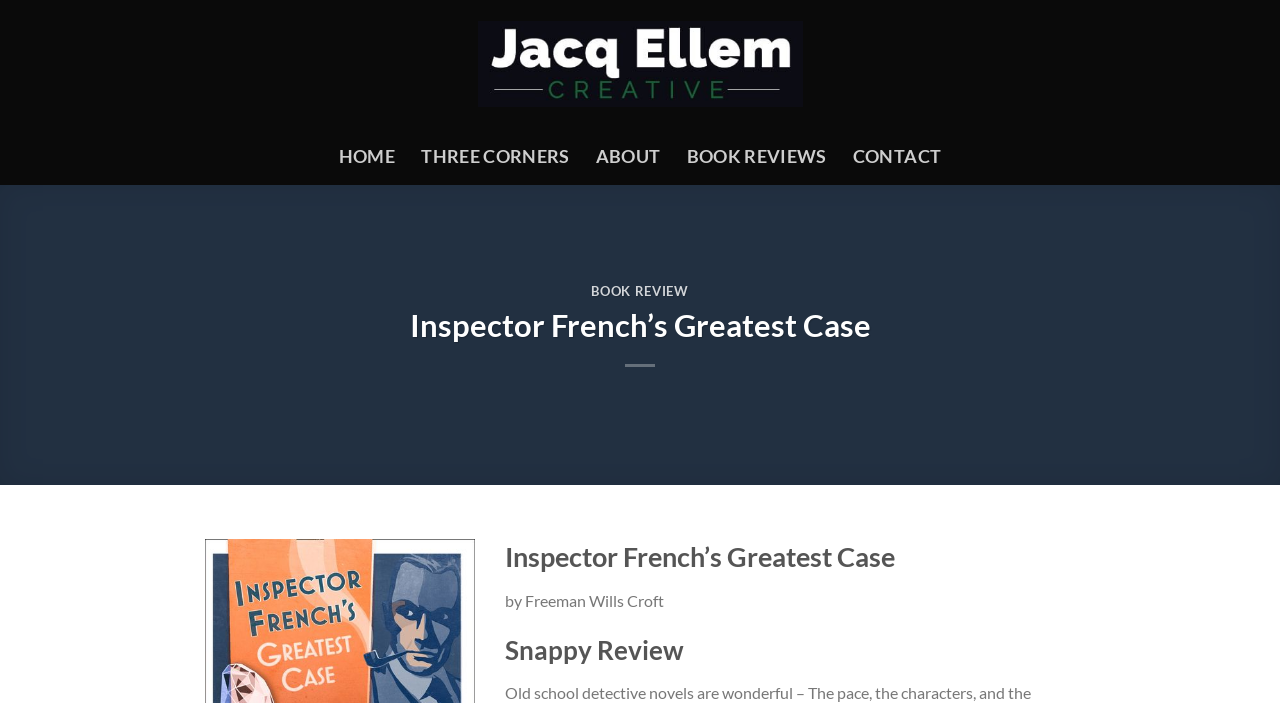Given the following UI element description: "Close Top Banner", find the bounding box coordinates in the webpage screenshot.

None